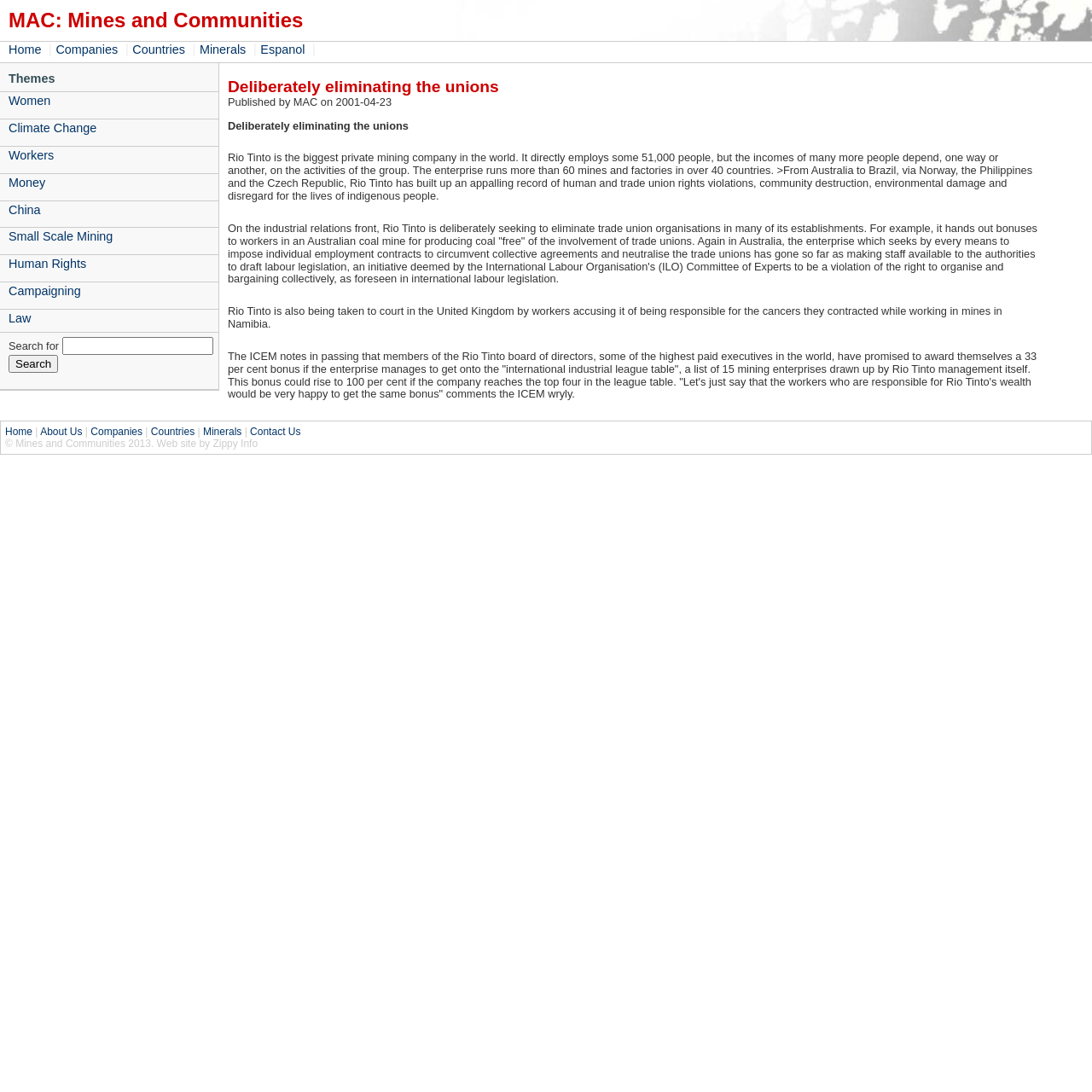Please indicate the bounding box coordinates of the element's region to be clicked to achieve the instruction: "Search for something in the search bar". Provide the coordinates as four float numbers between 0 and 1, i.e., [left, top, right, bottom].

None